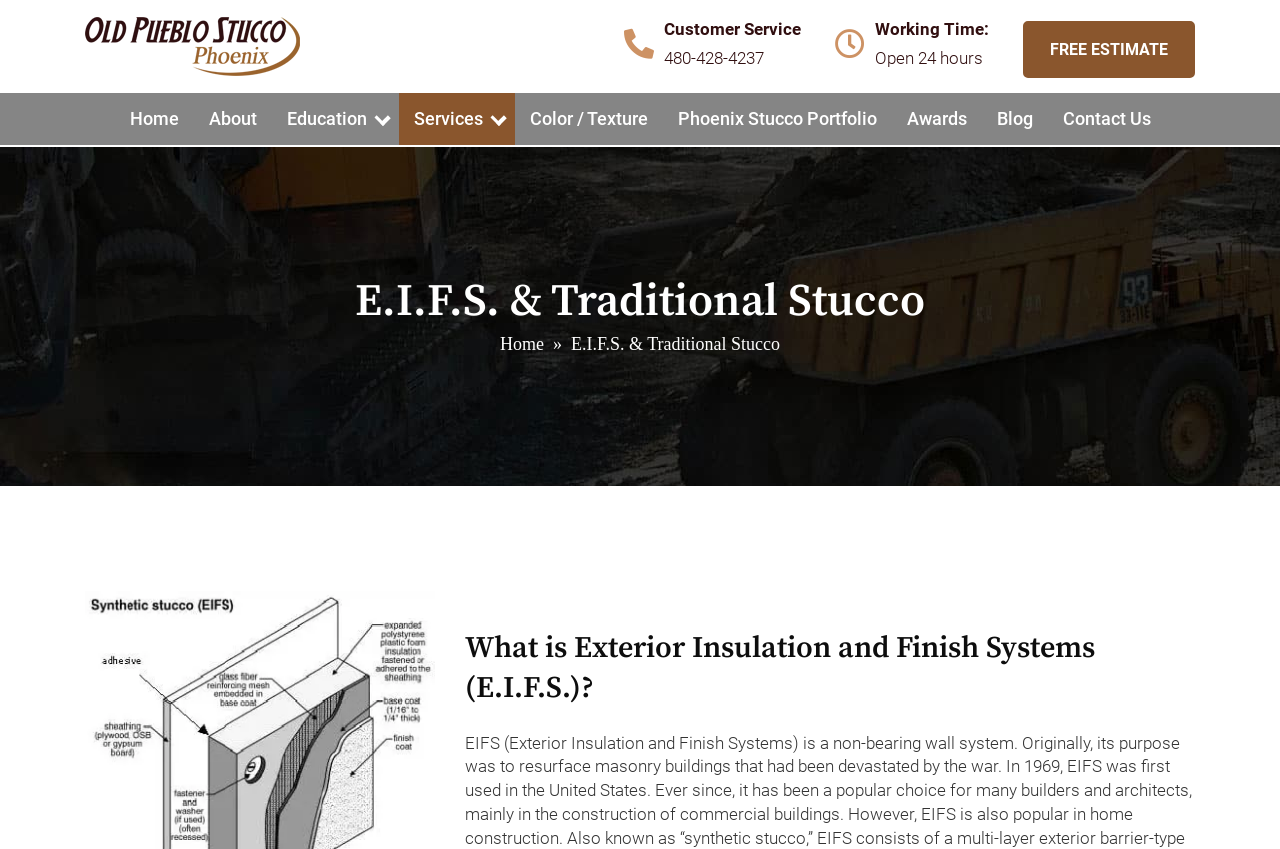Find the bounding box coordinates for the UI element whose description is: "Color / Texture". The coordinates should be four float numbers between 0 and 1, in the format [left, top, right, bottom].

[0.402, 0.11, 0.518, 0.17]